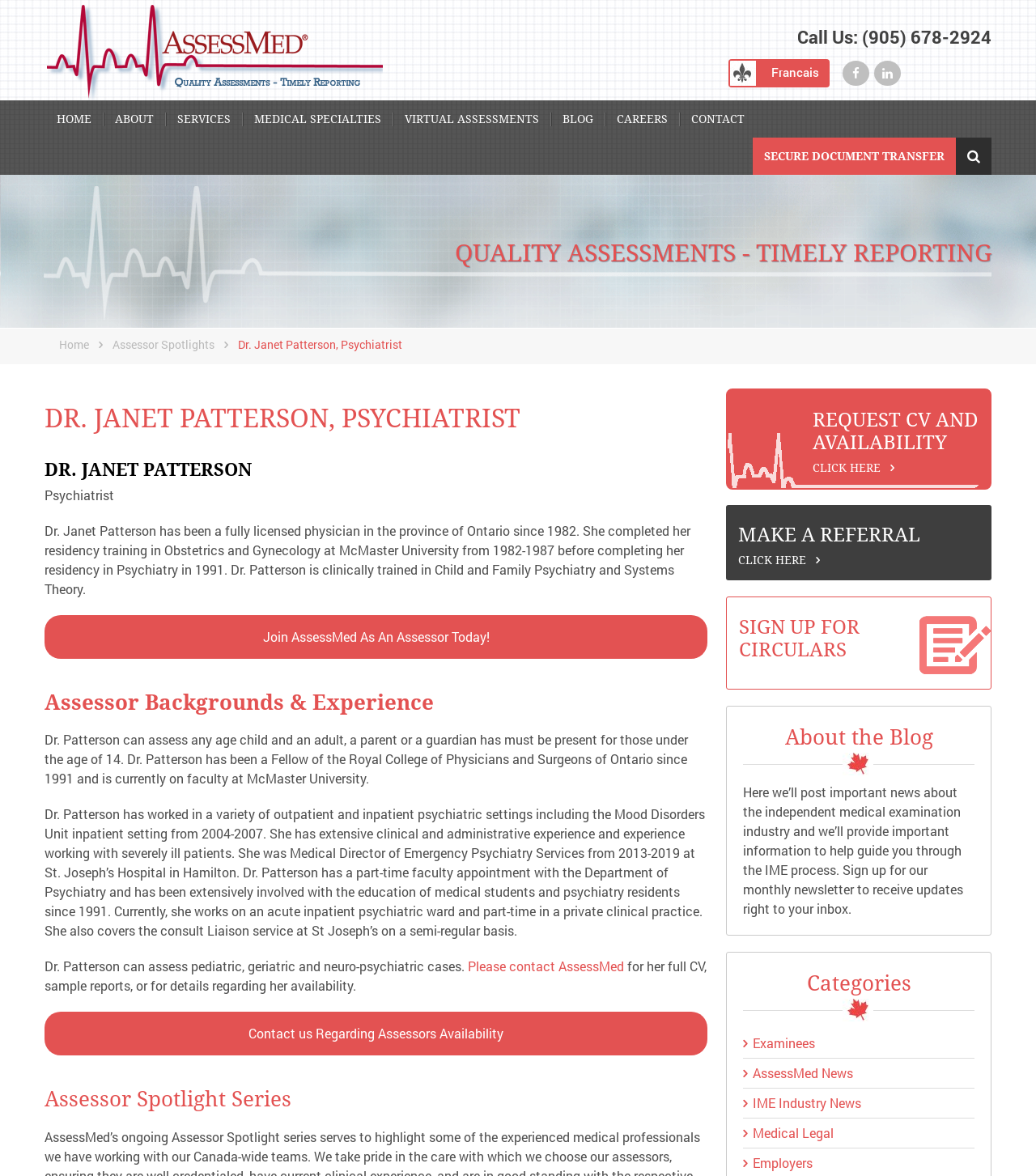Identify the bounding box coordinates of the region that should be clicked to execute the following instruction: "Call the phone number".

[0.832, 0.021, 0.957, 0.041]